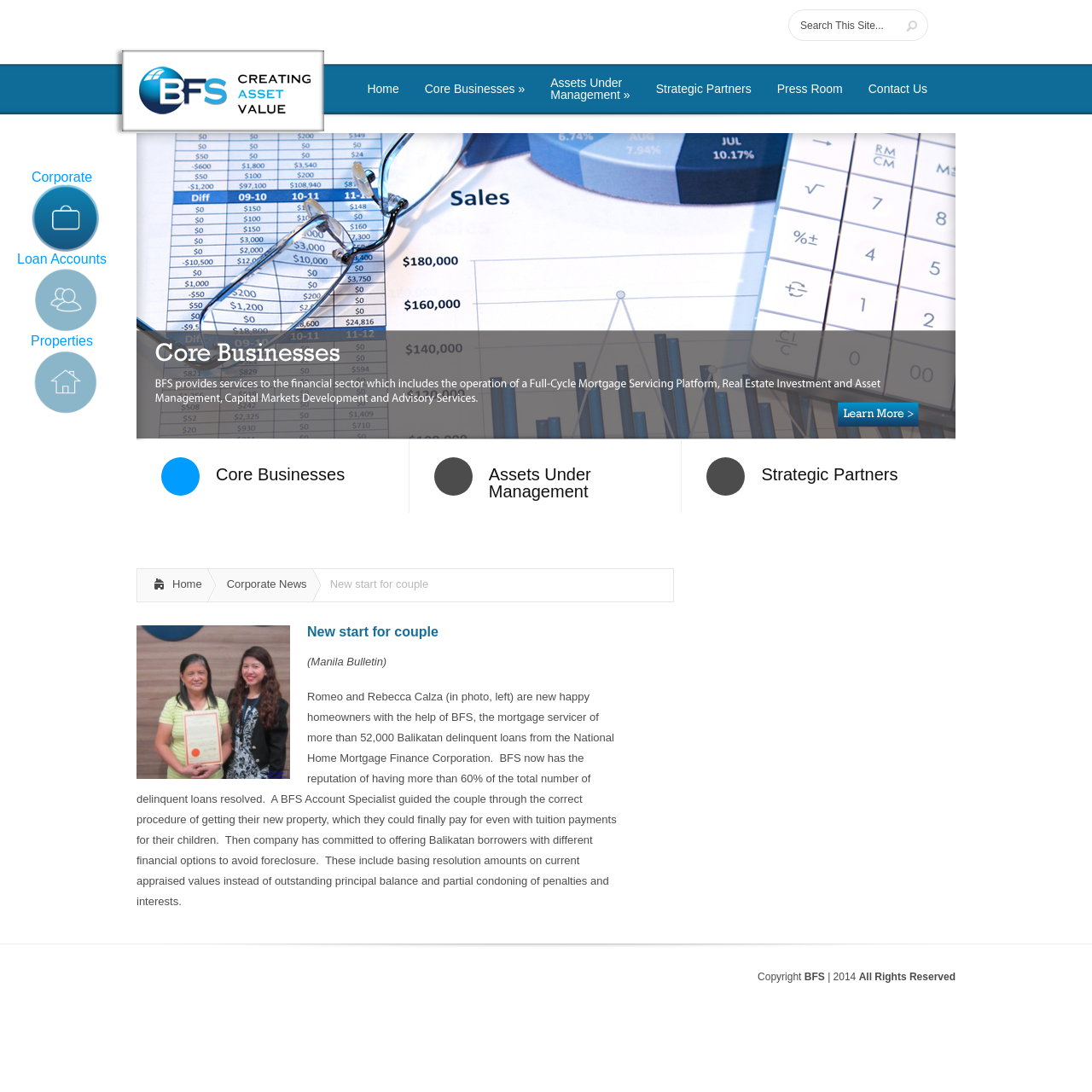What is the year of copyright?
Please provide a full and detailed response to the question.

The year of copyright is 2014, which can be found in the footer section of the webpage.